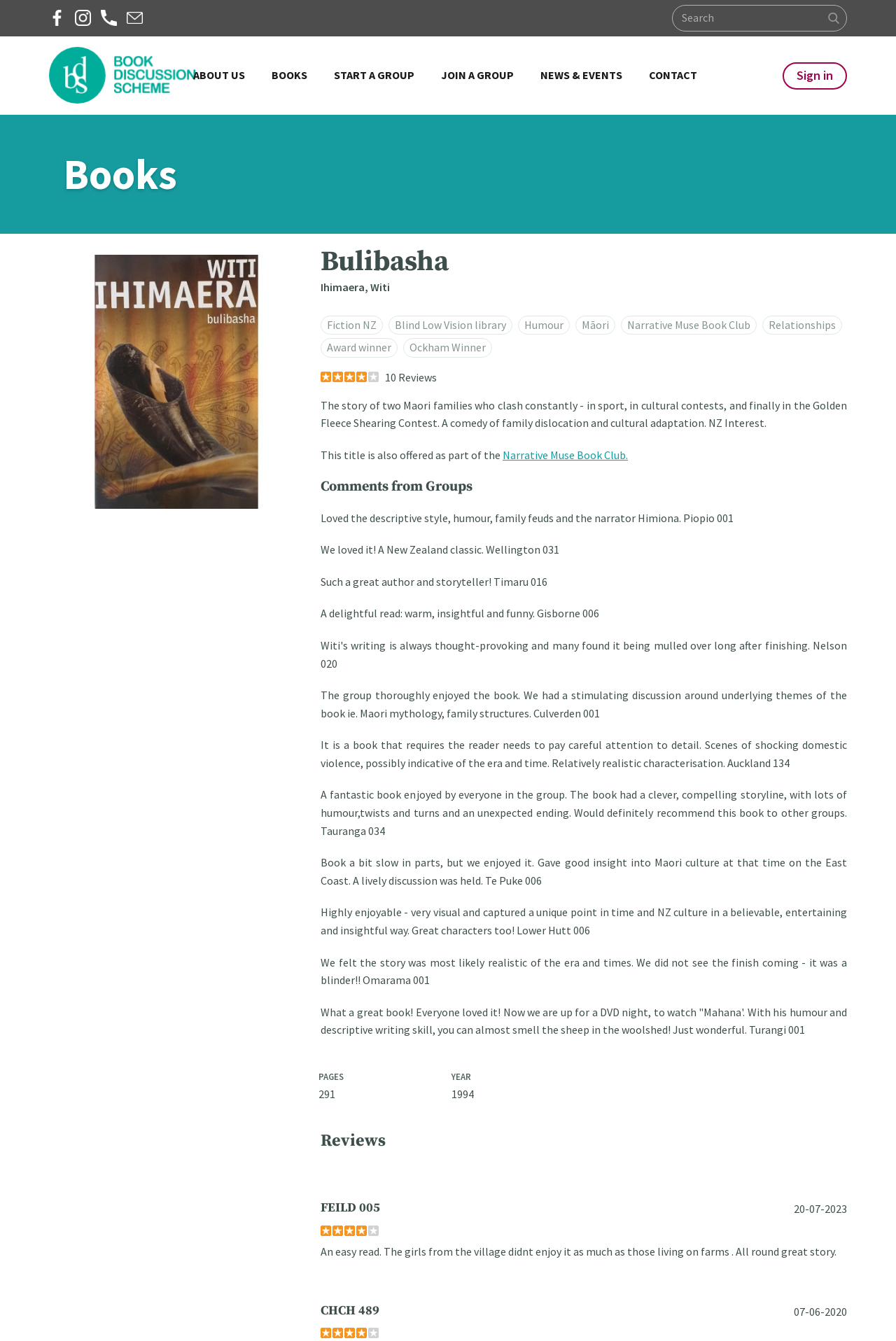Determine the bounding box coordinates of the clickable element to achieve the following action: 'Search for a book'. Provide the coordinates as four float values between 0 and 1, formatted as [left, top, right, bottom].

[0.751, 0.004, 0.916, 0.023]